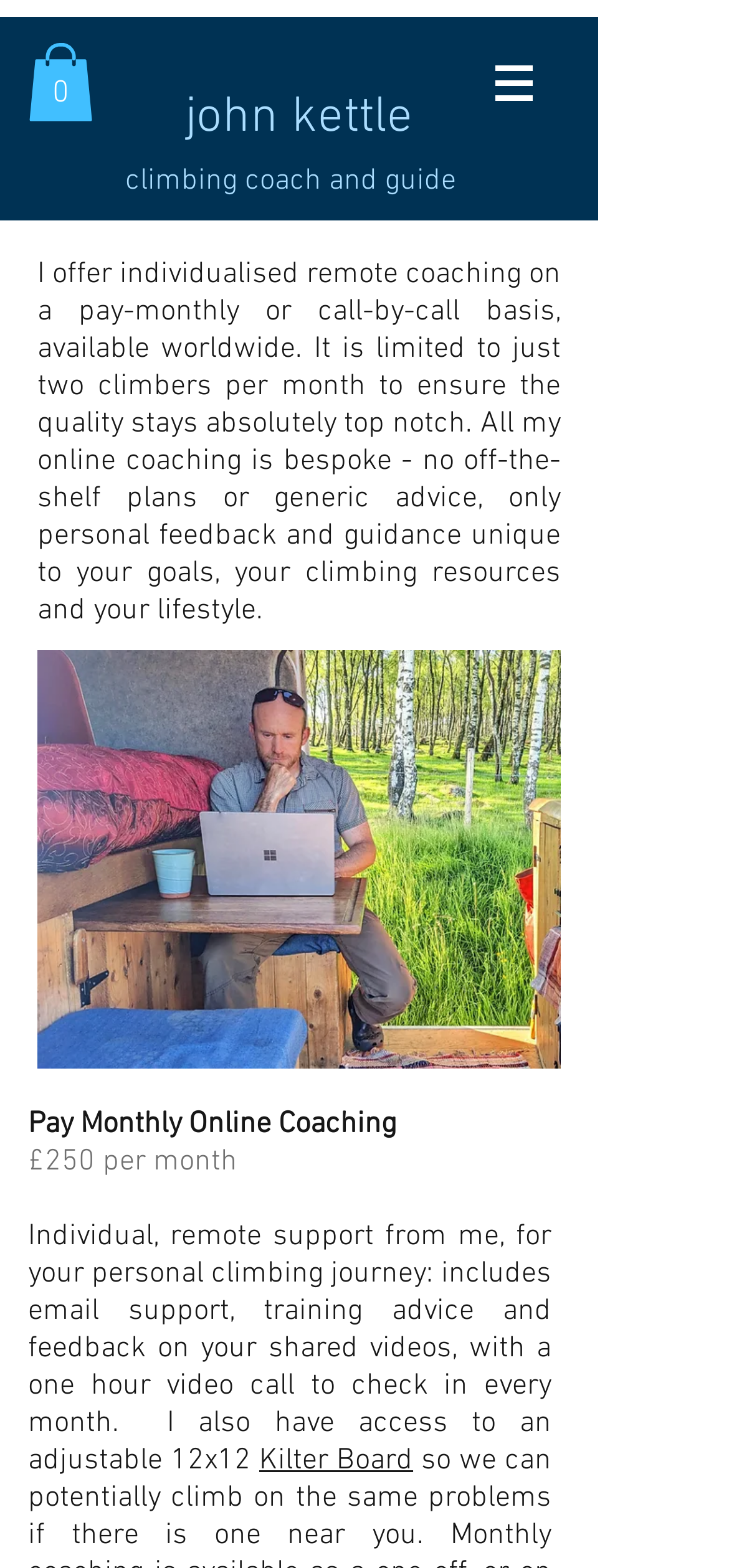Create an elaborate caption that covers all aspects of the webpage.

The webpage is about online rock climbing coaching and training services offered by John Kettle. At the top left corner, there is a link to a cart with 0 items, accompanied by an SVG icon. To the right of this, there is a navigation menu labeled "Site" with a button that has a popup menu.

Below the navigation menu, there is a prominent link to John Kettle's profile. Next to it, there is a heading that reads "Climbing Coach and Guide". Under this heading, there is a paragraph of text that describes the online coaching services offered, including personalized feedback and guidance tailored to individual climbers' goals and resources.

To the right of this text, there is an image, likely a photo of John Kettle. Below the image, there is a heading that reads "Pay Monthly Online Coaching", followed by a subheading that lists the price at £250 per month. Under this, there is a detailed description of what the coaching service includes, such as email support, training advice, and a monthly video call.

At the bottom of the page, there is a link to "Kilter Board", which may be a related product or service. Overall, the webpage is focused on promoting John Kettle's online coaching services and providing detailed information about what clients can expect.